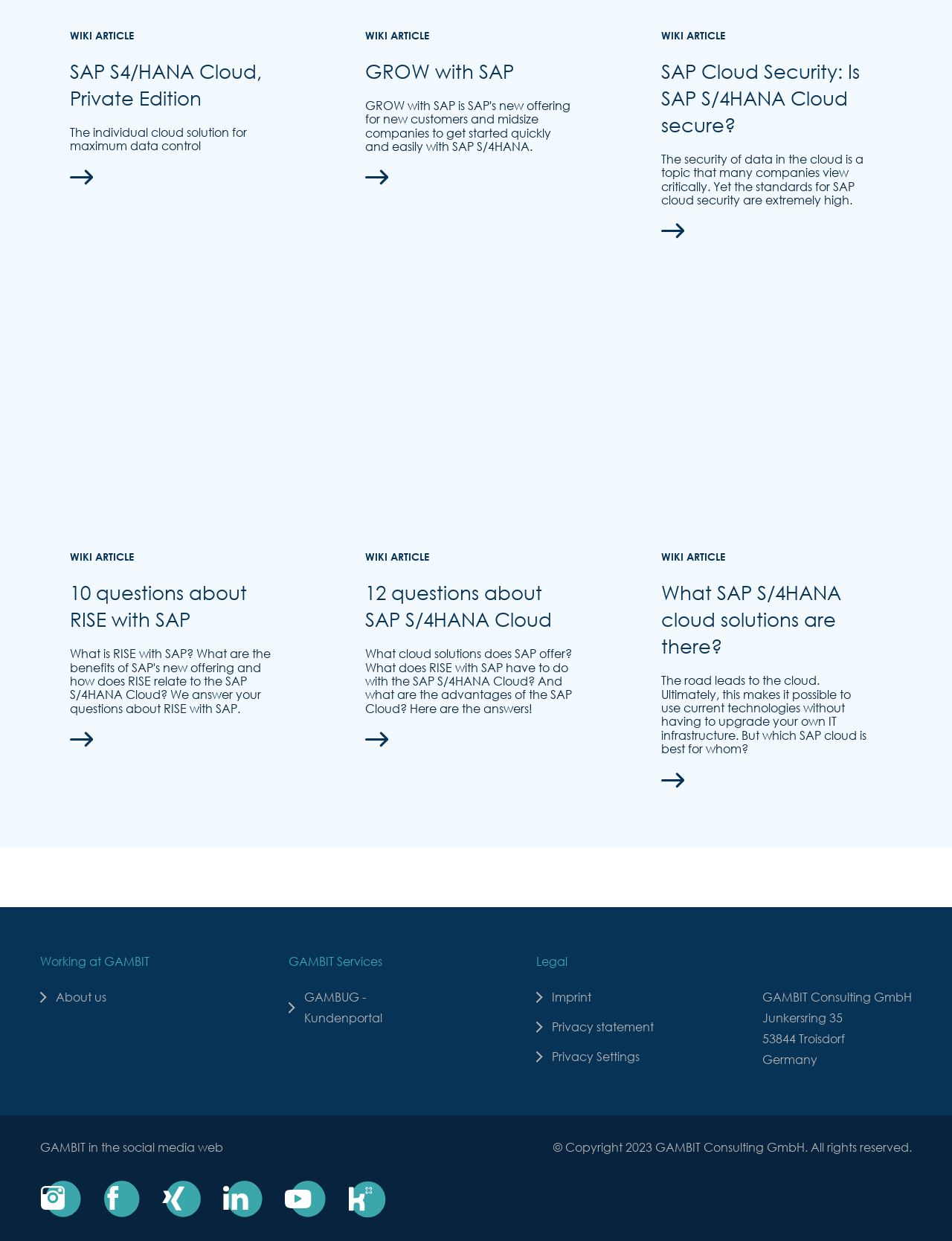Identify the bounding box coordinates of the specific part of the webpage to click to complete this instruction: "Follow GAMBIT on Instagram".

[0.042, 0.951, 0.086, 0.981]